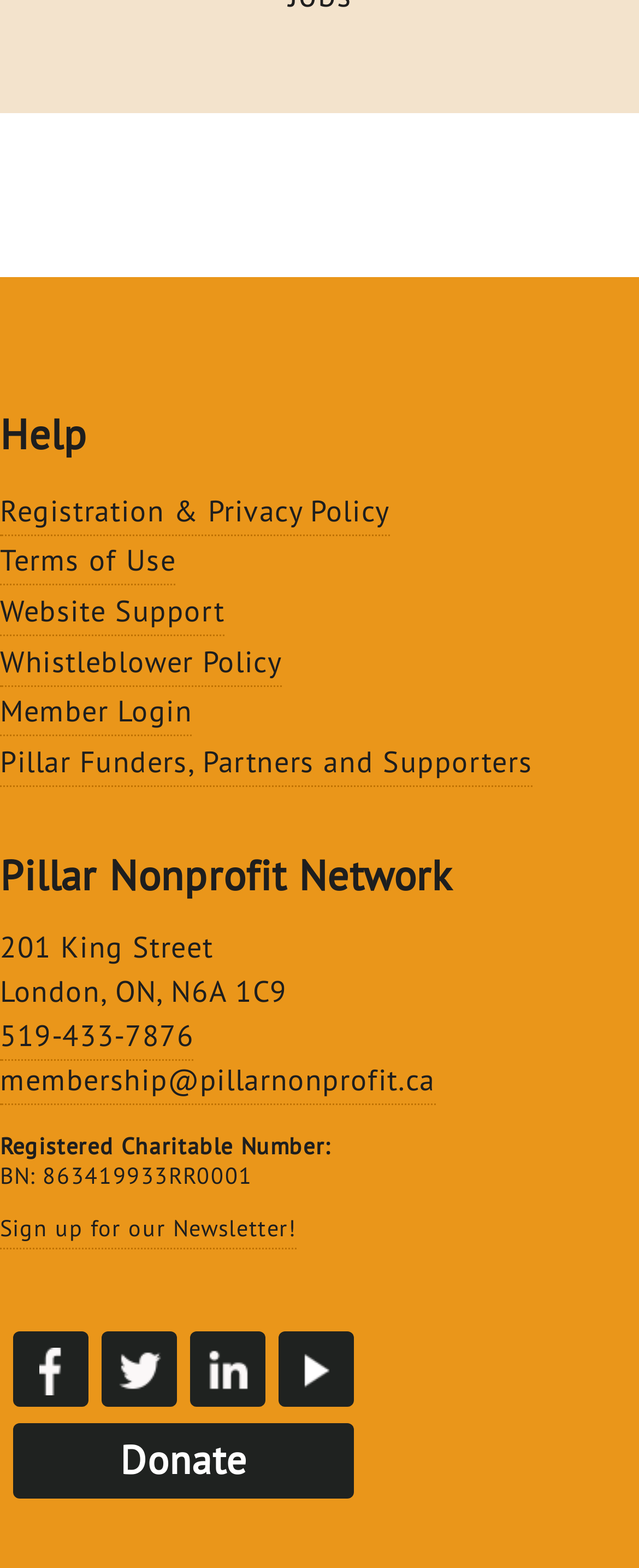Based on the image, please respond to the question with as much detail as possible:
What is the name of the nonprofit network?

I found the answer by looking at the heading element with the text 'Pillar Nonprofit Network' which is located at the top of the webpage, indicating that it is the name of the nonprofit network.